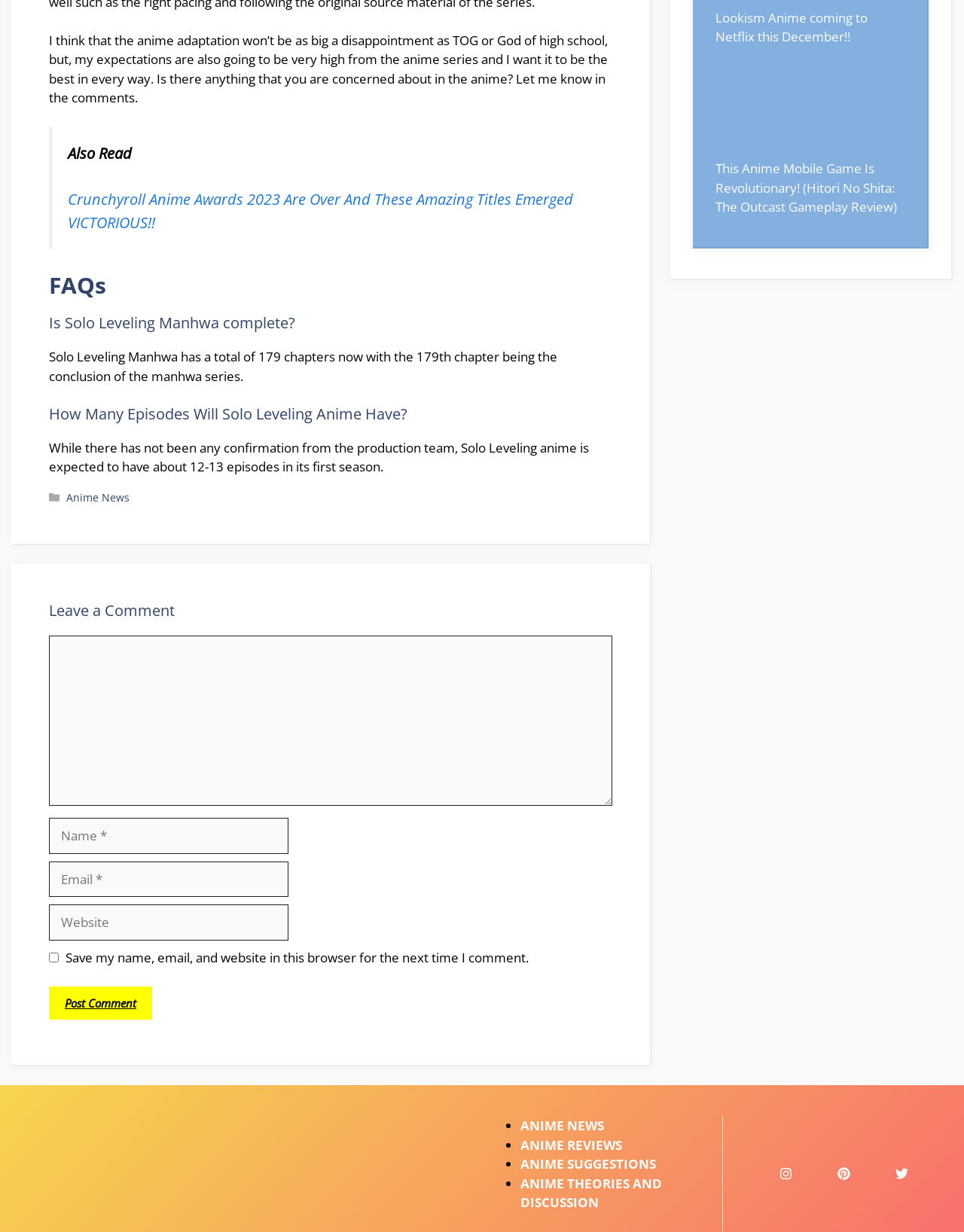Please provide a one-word or phrase answer to the question: 
What is the purpose of the checkbox 'Save my name, email, and website in this browser for the next time I comment.'?

To save user information